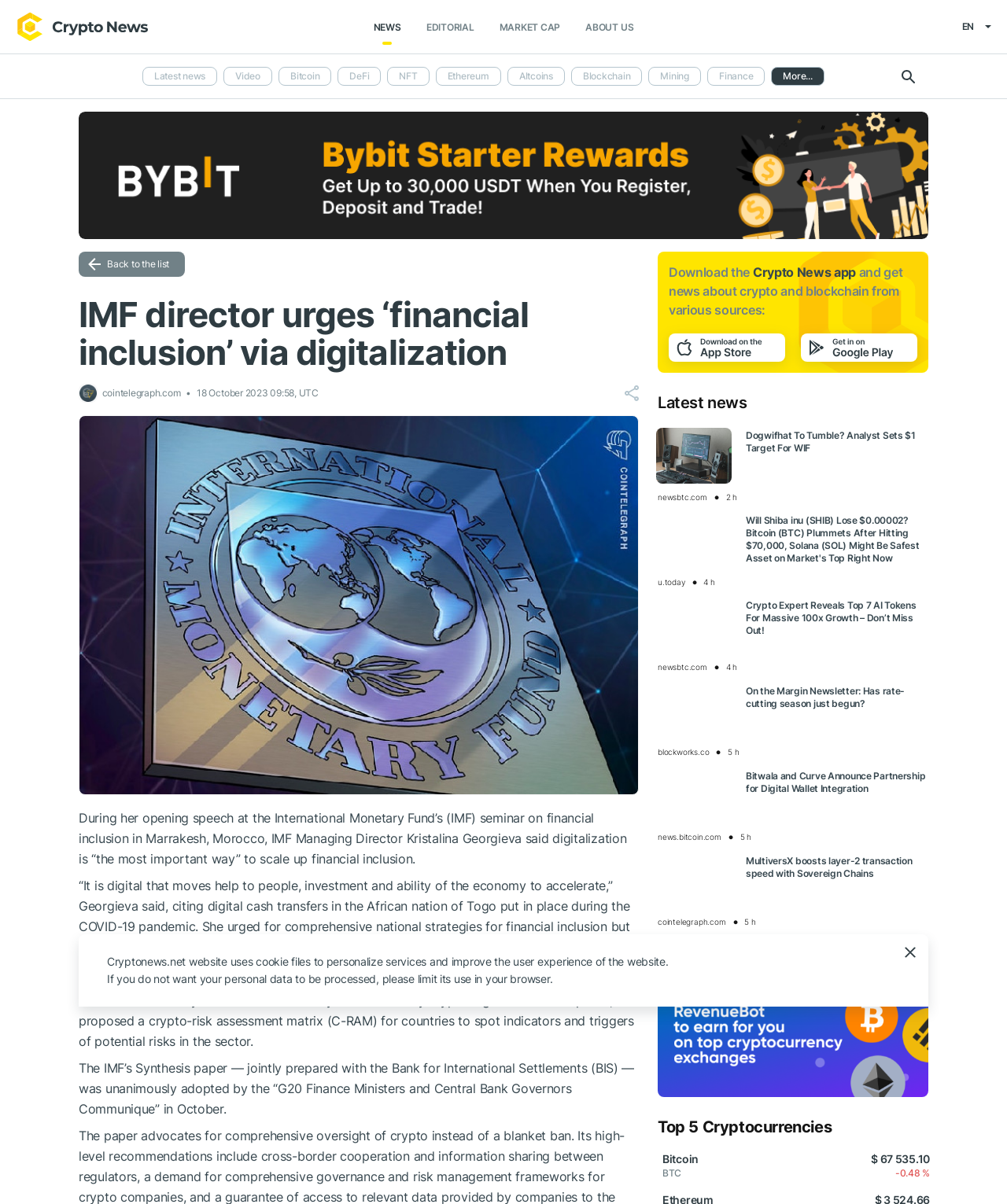Please identify the bounding box coordinates of the region to click in order to complete the task: "Click on the 'Latest news' link". The coordinates must be four float numbers between 0 and 1, specified as [left, top, right, bottom].

[0.141, 0.056, 0.216, 0.071]